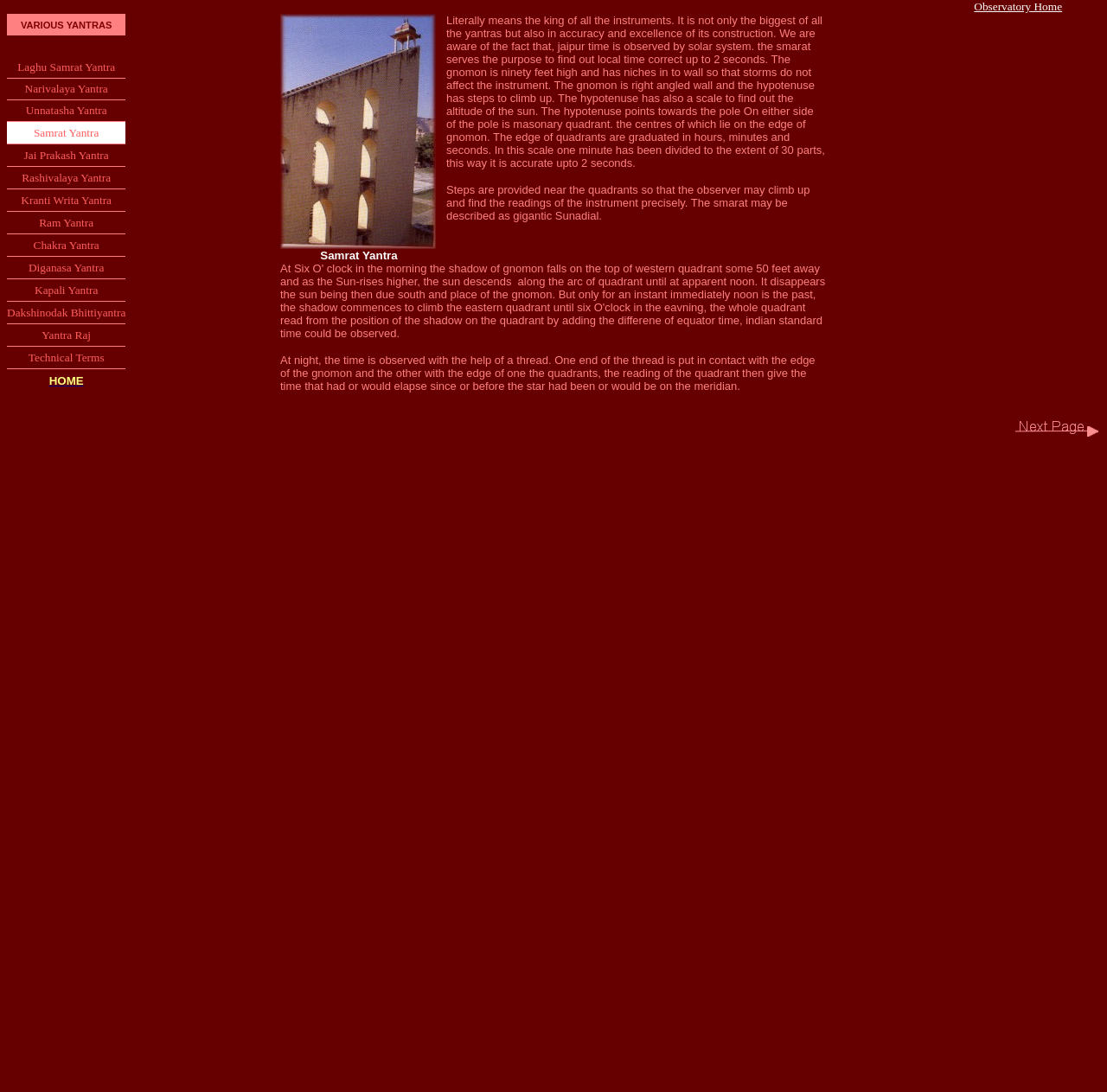Find the bounding box coordinates for the area that should be clicked to accomplish the instruction: "Read about Samrat Yantra".

[0.253, 0.013, 0.994, 0.359]